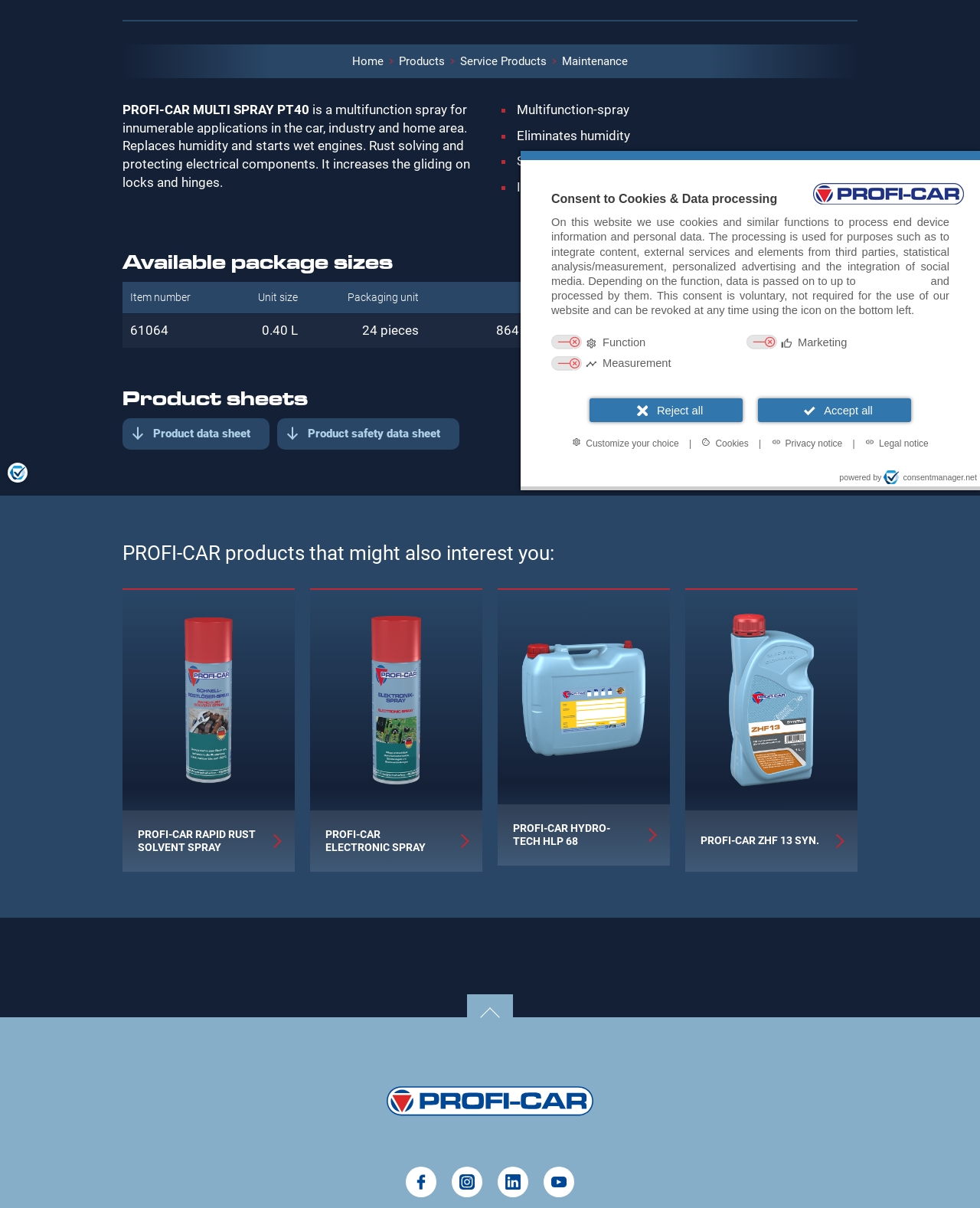Mark the bounding box of the element that matches the following description: "PROFI-CAR ZHF 13 syn.".

[0.699, 0.487, 0.875, 0.721]